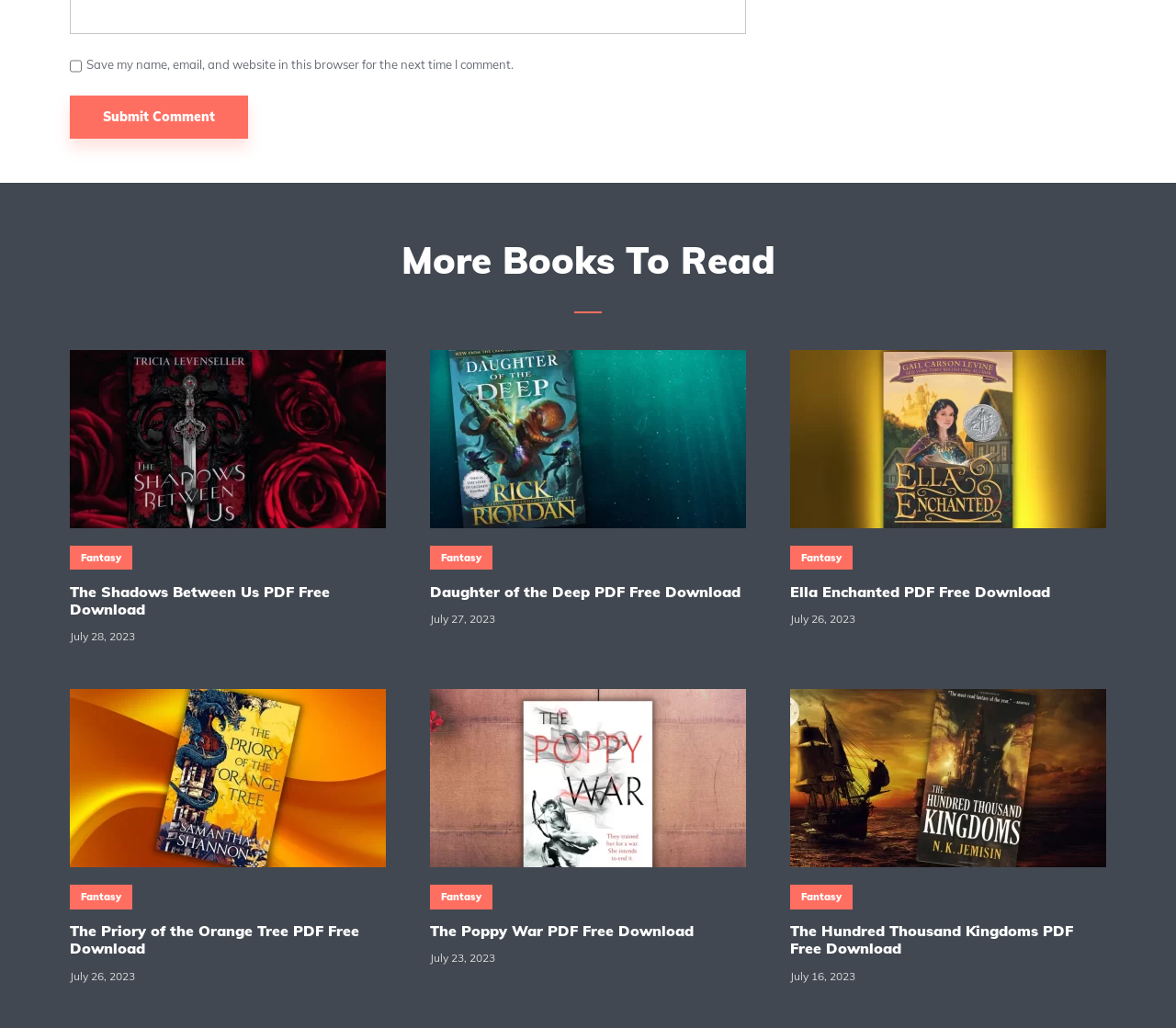What genre do all the books on this webpage belong to?
Using the picture, provide a one-word or short phrase answer.

Fantasy